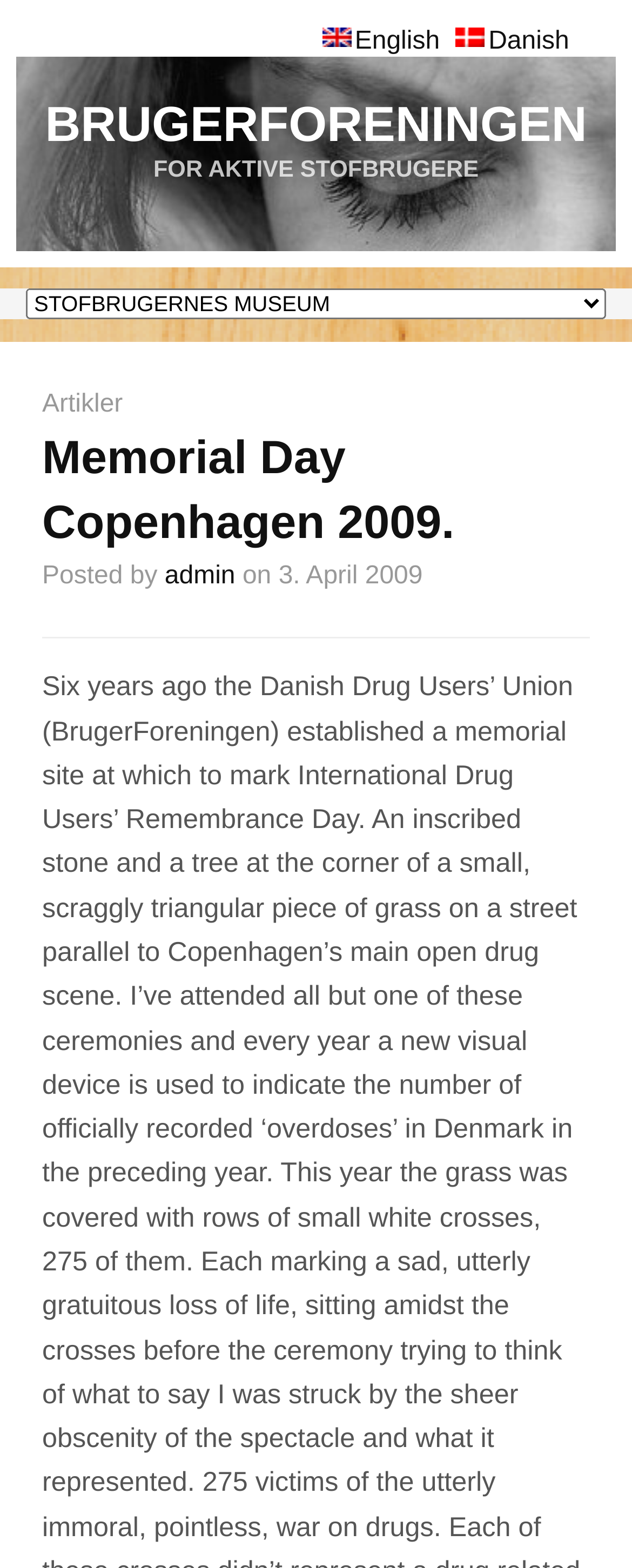Find the bounding box coordinates of the UI element according to this description: "Memorial Day Copenhagen 2009.".

[0.067, 0.276, 0.719, 0.35]